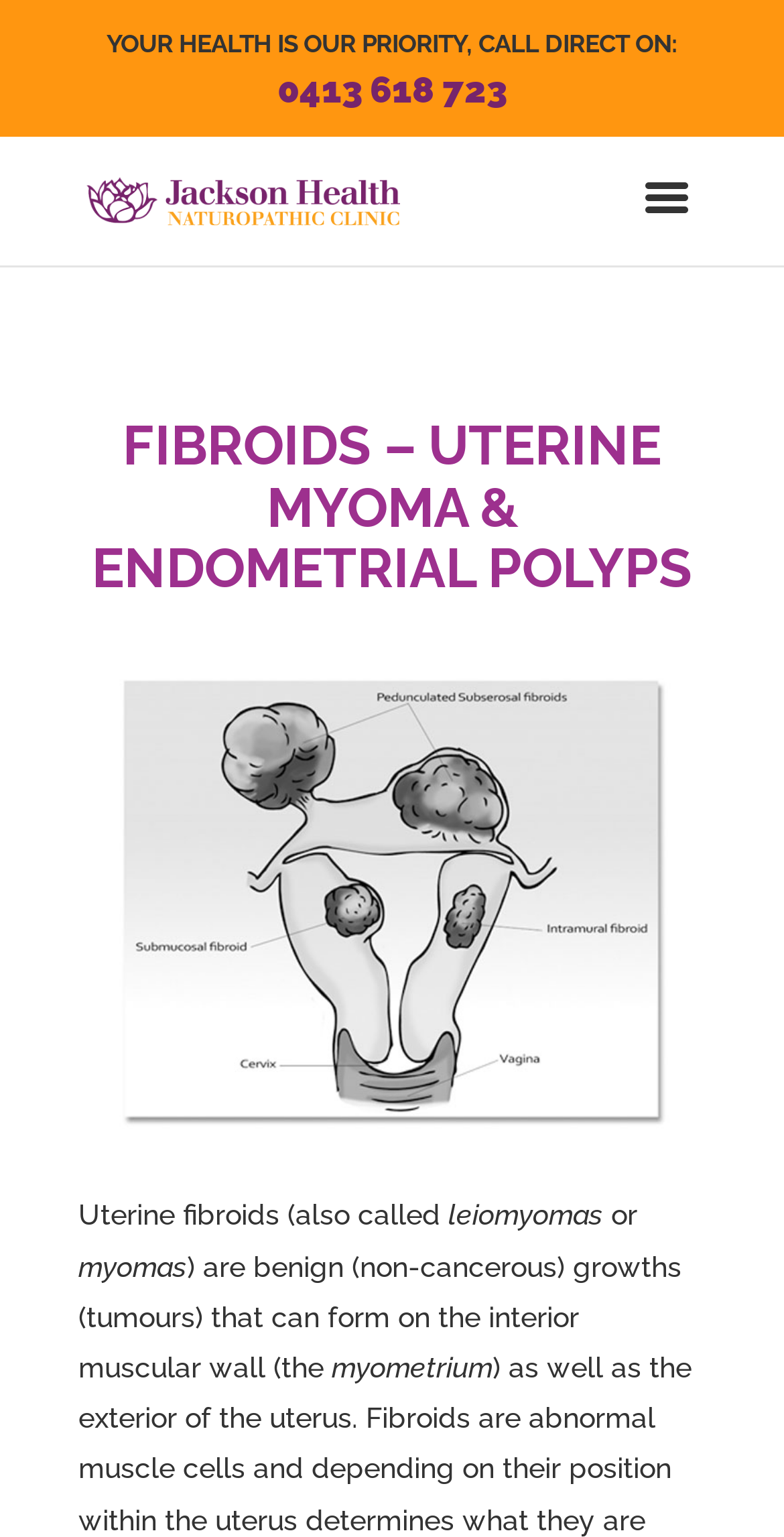Give a detailed account of the webpage, highlighting key information.

The webpage is about uterine fibroids, also known as leiomyomas or myomas. At the top of the page, there is a prominent header with the title "FIBROIDS – UTERINE MYOMA & ENDOMETRIAL POLYPS". Below the header, there is a brief introduction to uterine fibroids, which are benign growths that can form on the interior muscular wall of the uterus. 

On the top-left corner, there is a logo of Jackson Health, accompanied by a link to the organization's website. To the right of the logo, there is a call-to-action phrase "YOUR HEALTH IS OUR PRIORITY, CALL DIRECT ON:" followed by a phone number "0413 618 723" which is a clickable link. 

The overall structure of the webpage is simple and easy to navigate, with a clear hierarchy of elements. There are a total of 5 text elements and 1 image element on the page, all of which are positioned in a logical and coherent manner.